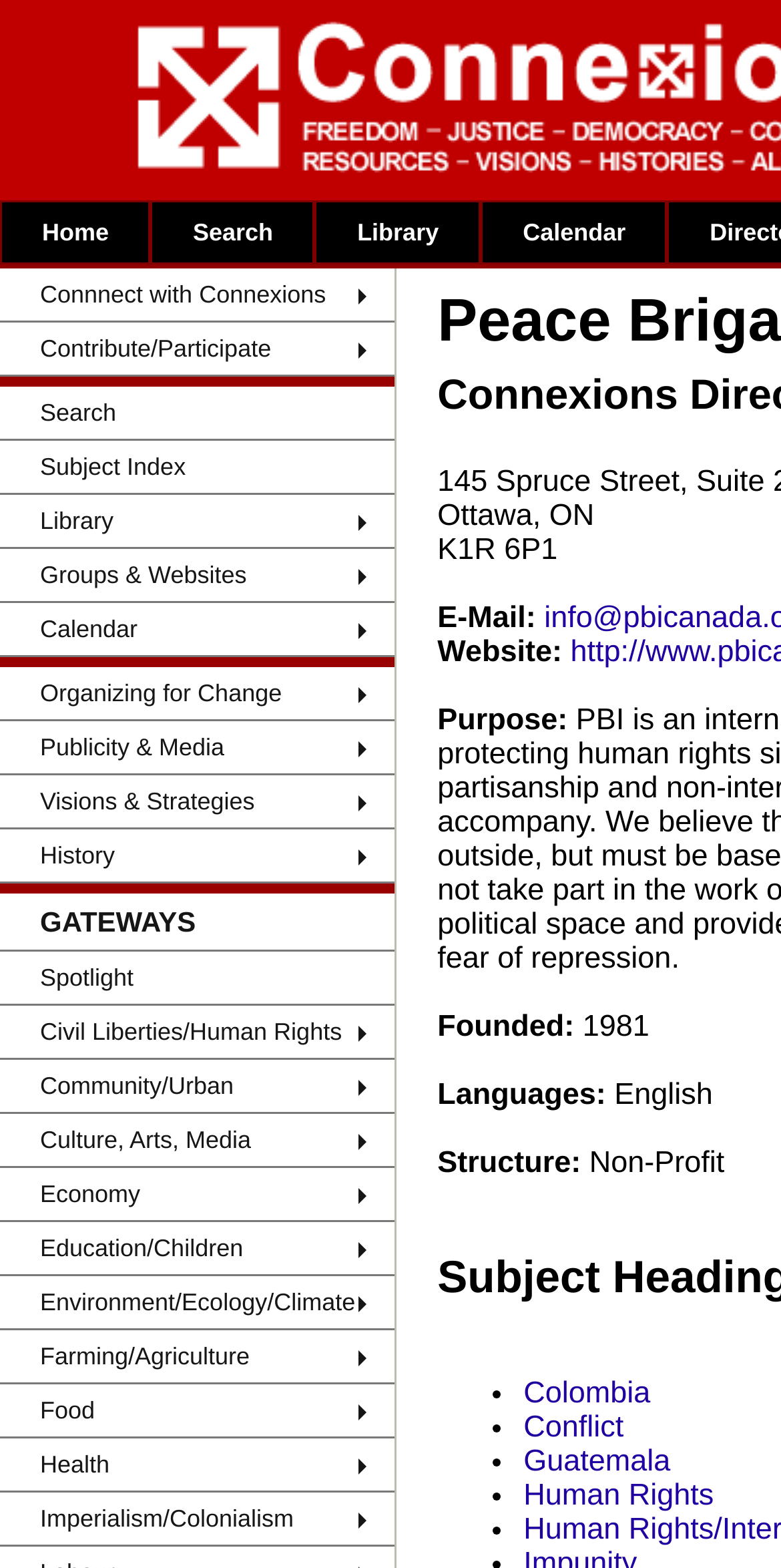Determine the bounding box coordinates for the region that must be clicked to execute the following instruction: "Browse the 'Title Index A-Z'".

[0.193, 0.206, 0.404, 0.225]